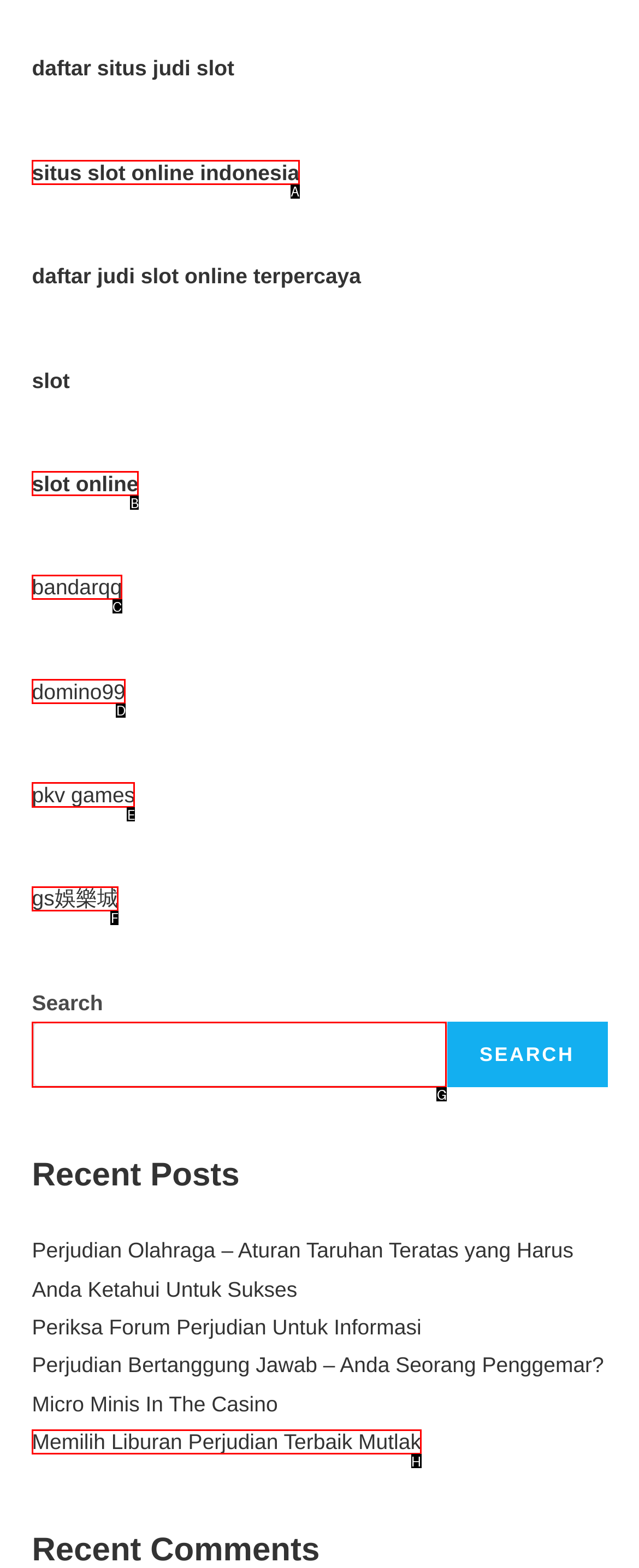Please identify the correct UI element to click for the task: visit pkv games Respond with the letter of the appropriate option.

E